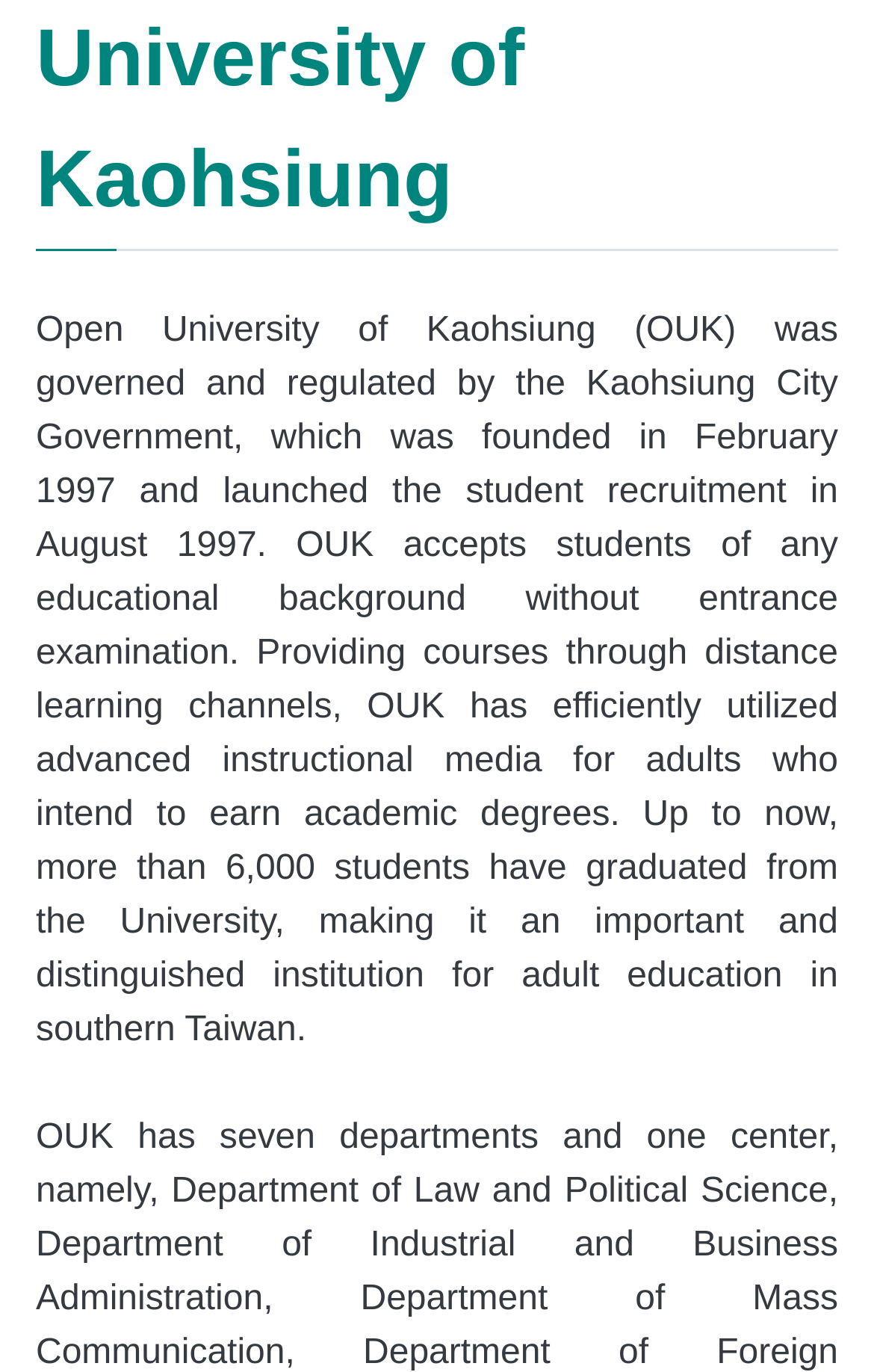Identify the bounding box for the given UI element using the description provided. Coordinates should be in the format (top-left x, top-left y, bottom-right x, bottom-right y) and must be between 0 and 1. Here is the description: 中

[0.0, 0.018, 1.0, 0.101]